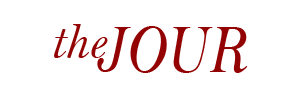What is the likely focus of the publication?
Kindly give a detailed and elaborate answer to the question.

The likely focus of the publication is news and journalism because the caption mentions that the branding is 'associated with a publication focused on delivering news, articles, and insights, aligning with its thematic emphasis on storytelling and journalism'.